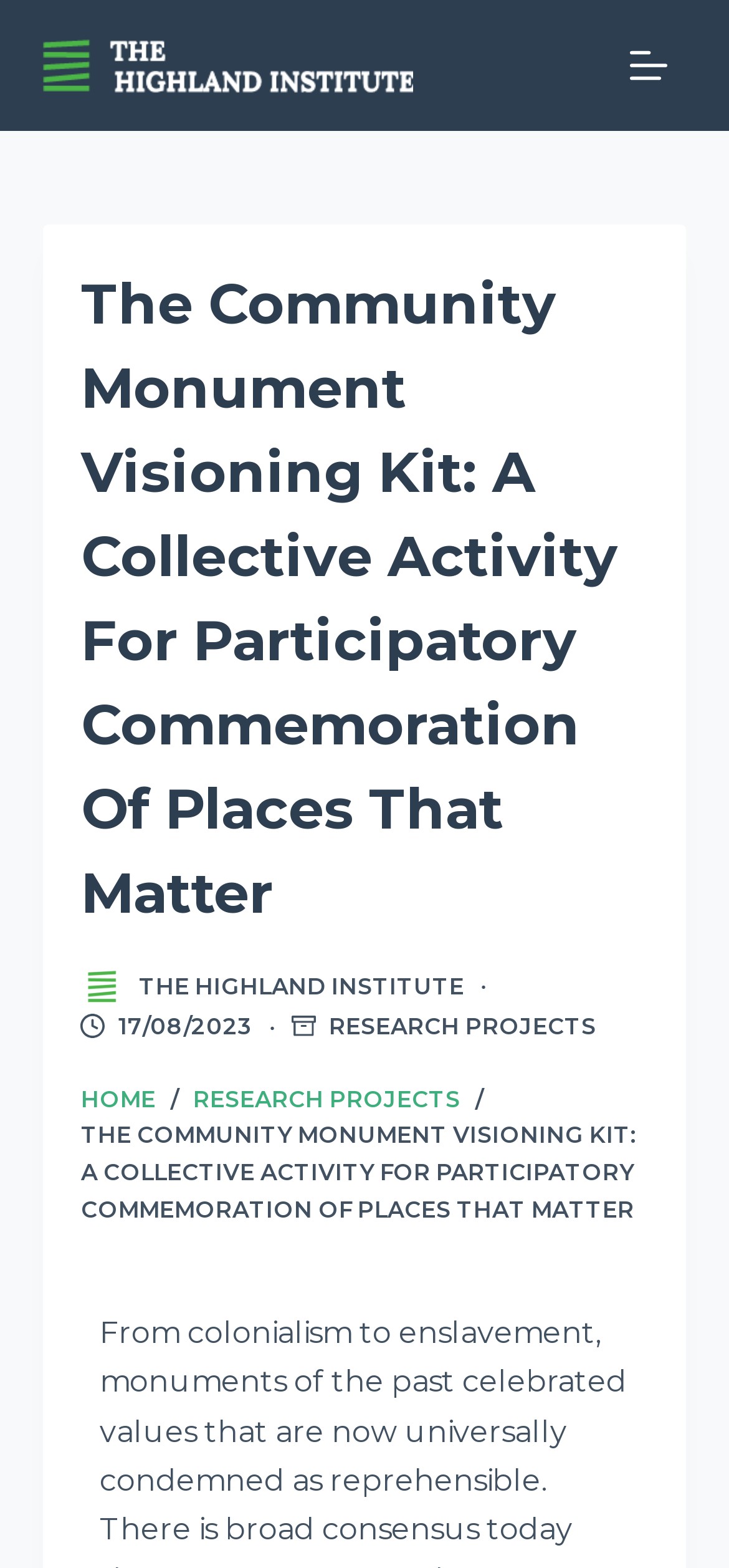What is the date of the latest article?
Answer the question with as much detail as possible.

I found the date of the latest article by looking at the time element with the text '17/08/2023' in the header section of the webpage.